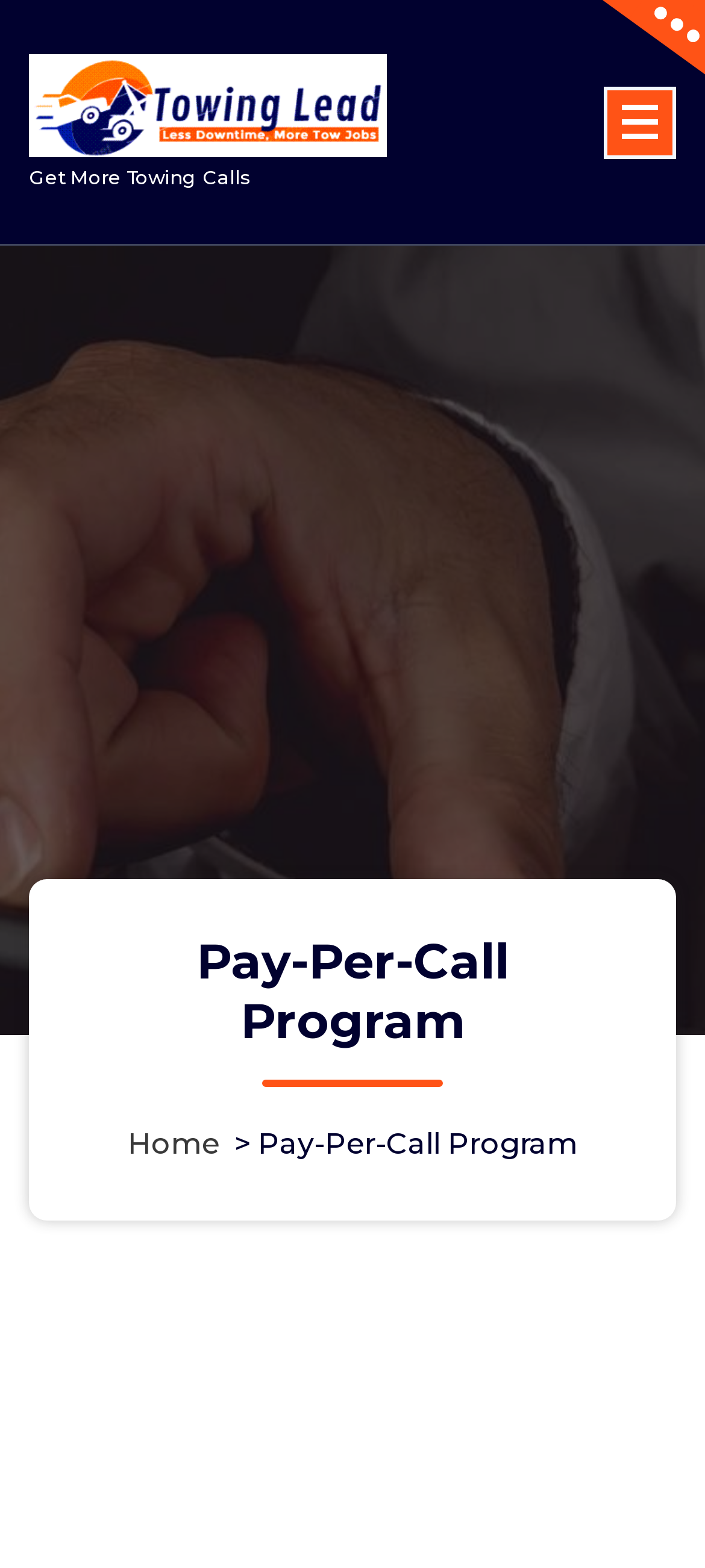Please answer the following question using a single word or phrase: 
What is the main topic of the webpage?

Towing